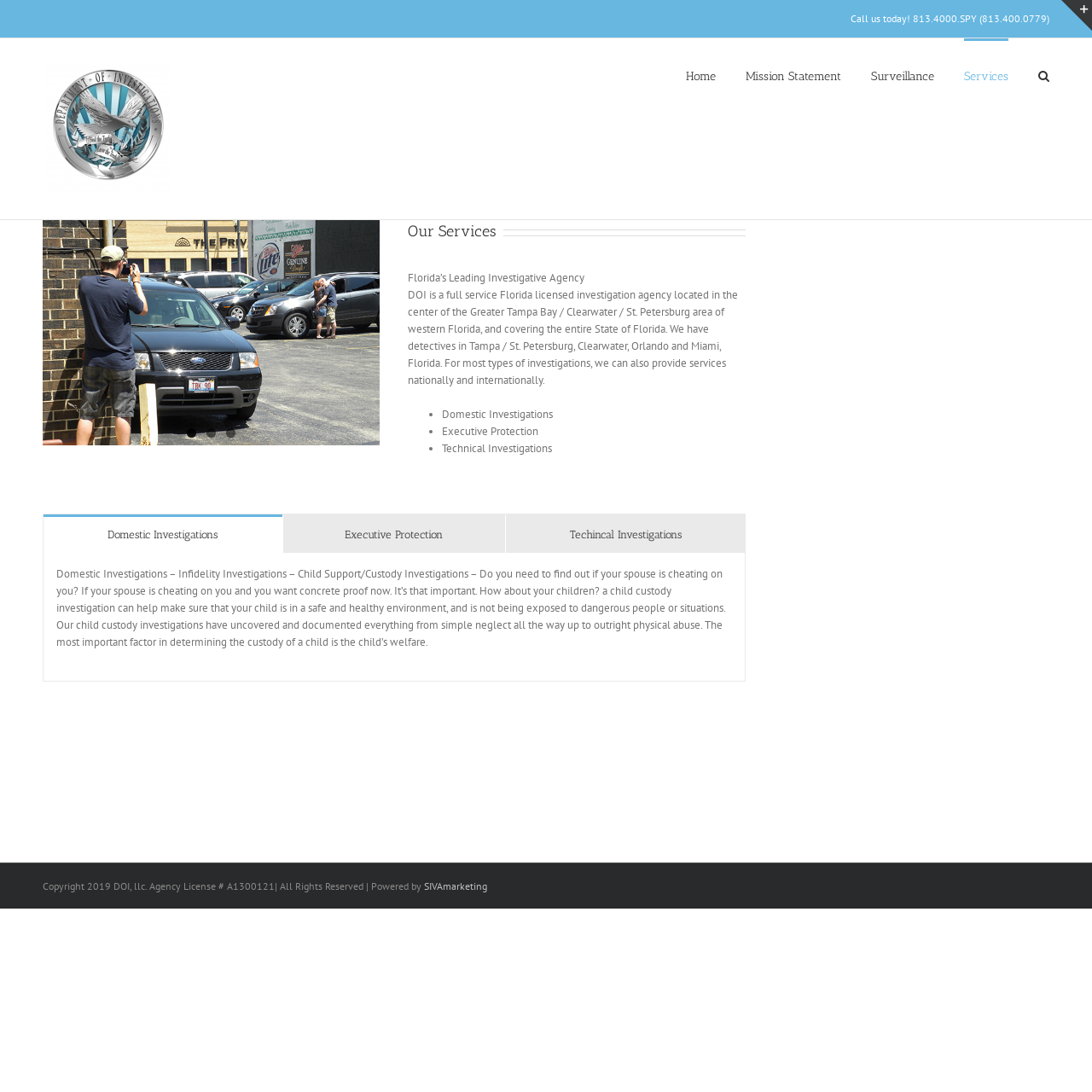Using floating point numbers between 0 and 1, provide the bounding box coordinates in the format (top-left x, top-left y, bottom-right x, bottom-right y). Locate the UI element described here: Executive Protection

[0.259, 0.471, 0.463, 0.506]